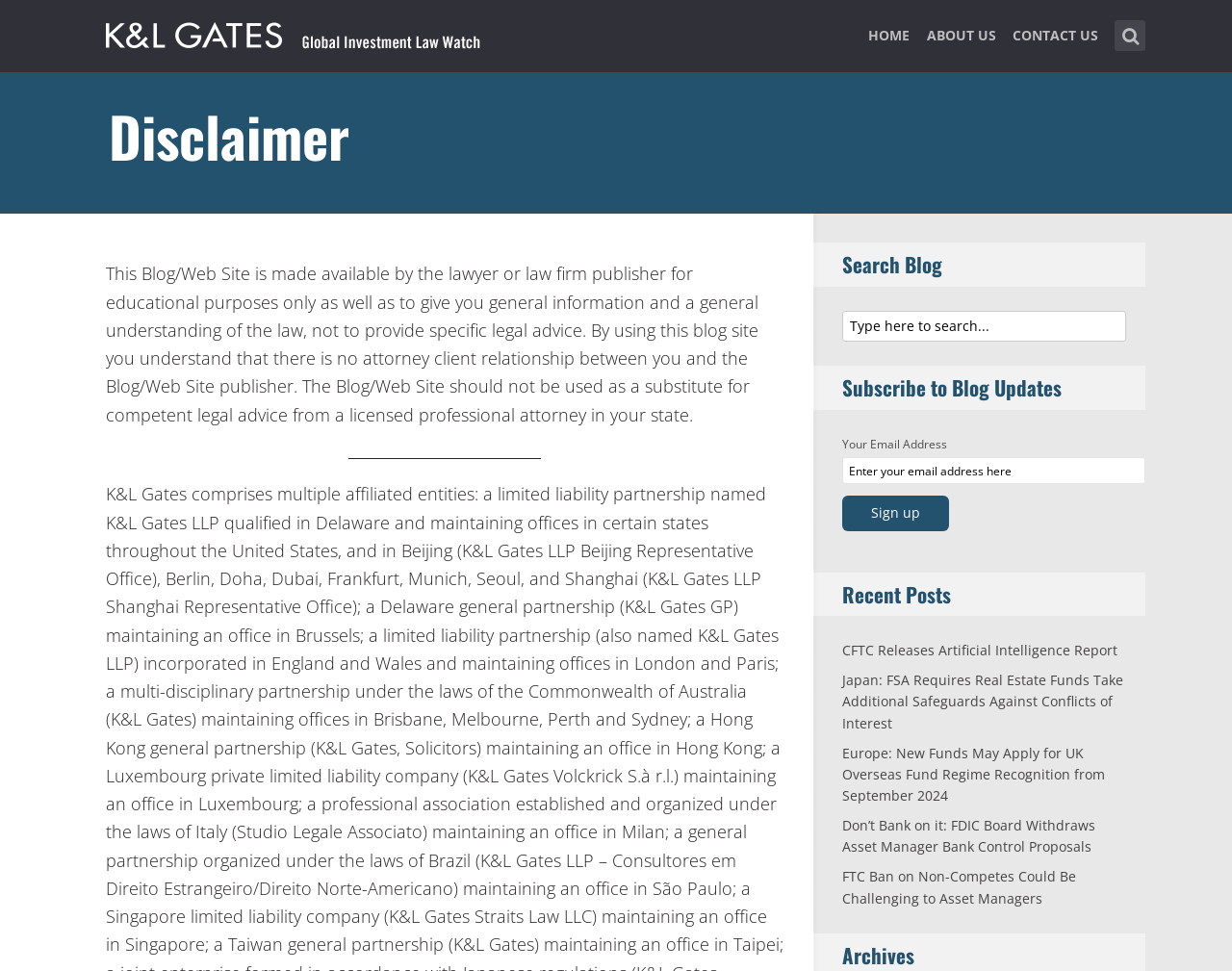Identify the bounding box for the described UI element. Provide the coordinates in (top-left x, top-left y, bottom-right x, bottom-right y) format with values ranging from 0 to 1: About Us

[0.752, 0.022, 0.808, 0.075]